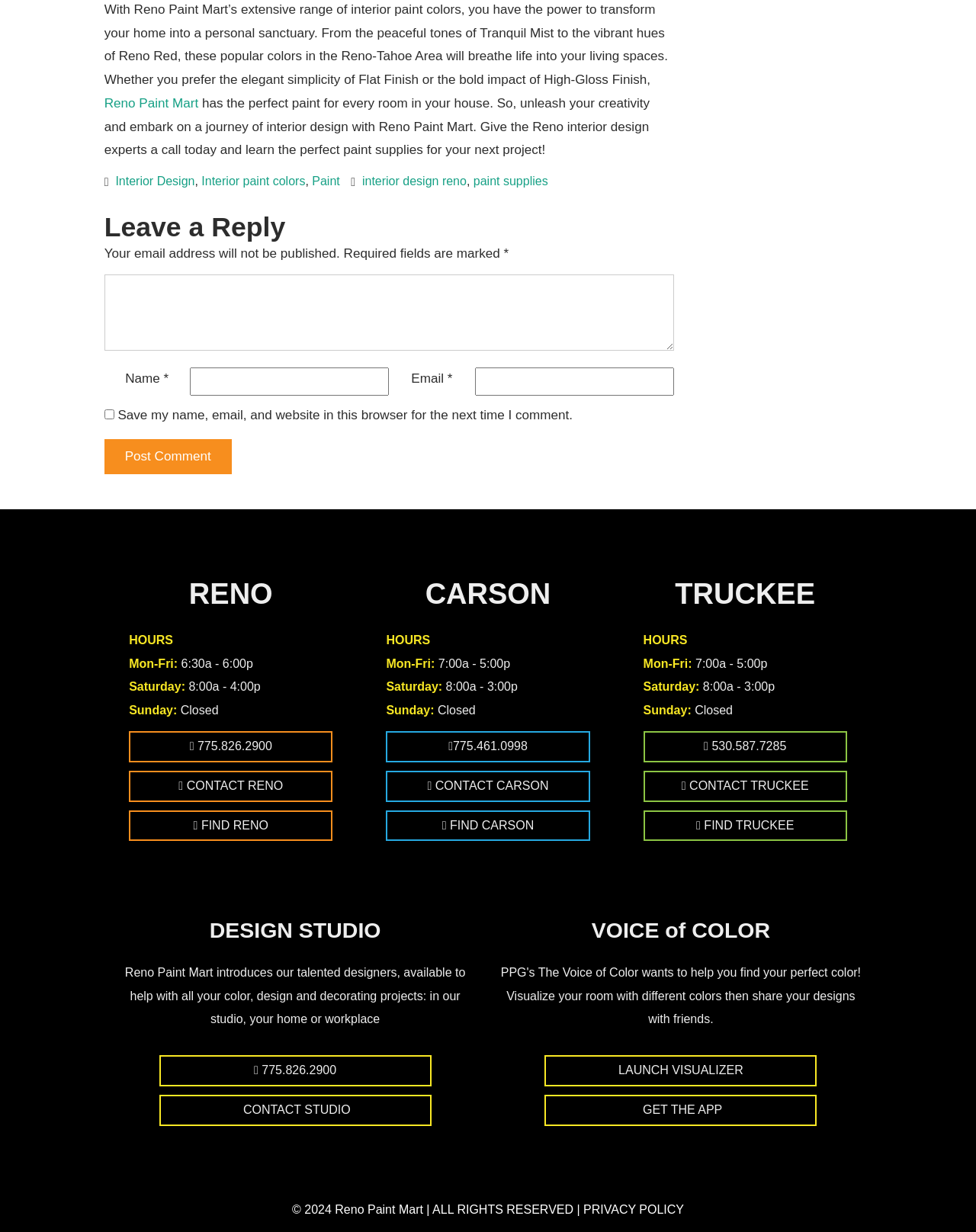Please locate the bounding box coordinates of the element that needs to be clicked to achieve the following instruction: "Launch the Visualizer". The coordinates should be four float numbers between 0 and 1, i.e., [left, top, right, bottom].

[0.558, 0.856, 0.837, 0.882]